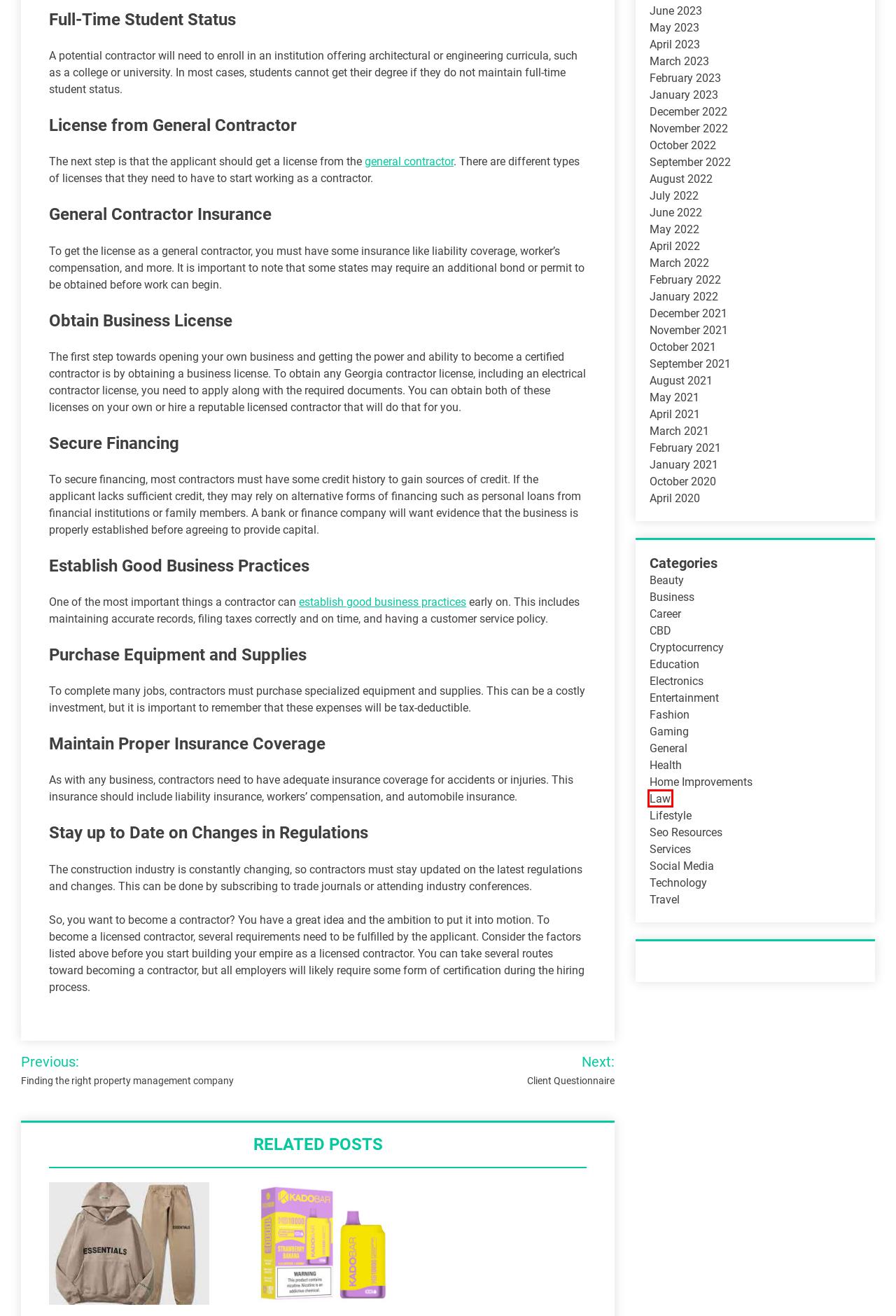Given a screenshot of a webpage with a red bounding box highlighting a UI element, choose the description that best corresponds to the new webpage after clicking the element within the red bounding box. Here are your options:
A. August 2021 - LatestBlogPost
B. Law Archives - LatestBlogPost
C. May 2023 - LatestBlogPost
D. October 2022 - LatestBlogPost
E. General Archives - LatestBlogPost
F. Fashion Archives - LatestBlogPost
G. November 2022 - LatestBlogPost
H. October 2020 - LatestBlogPost

B